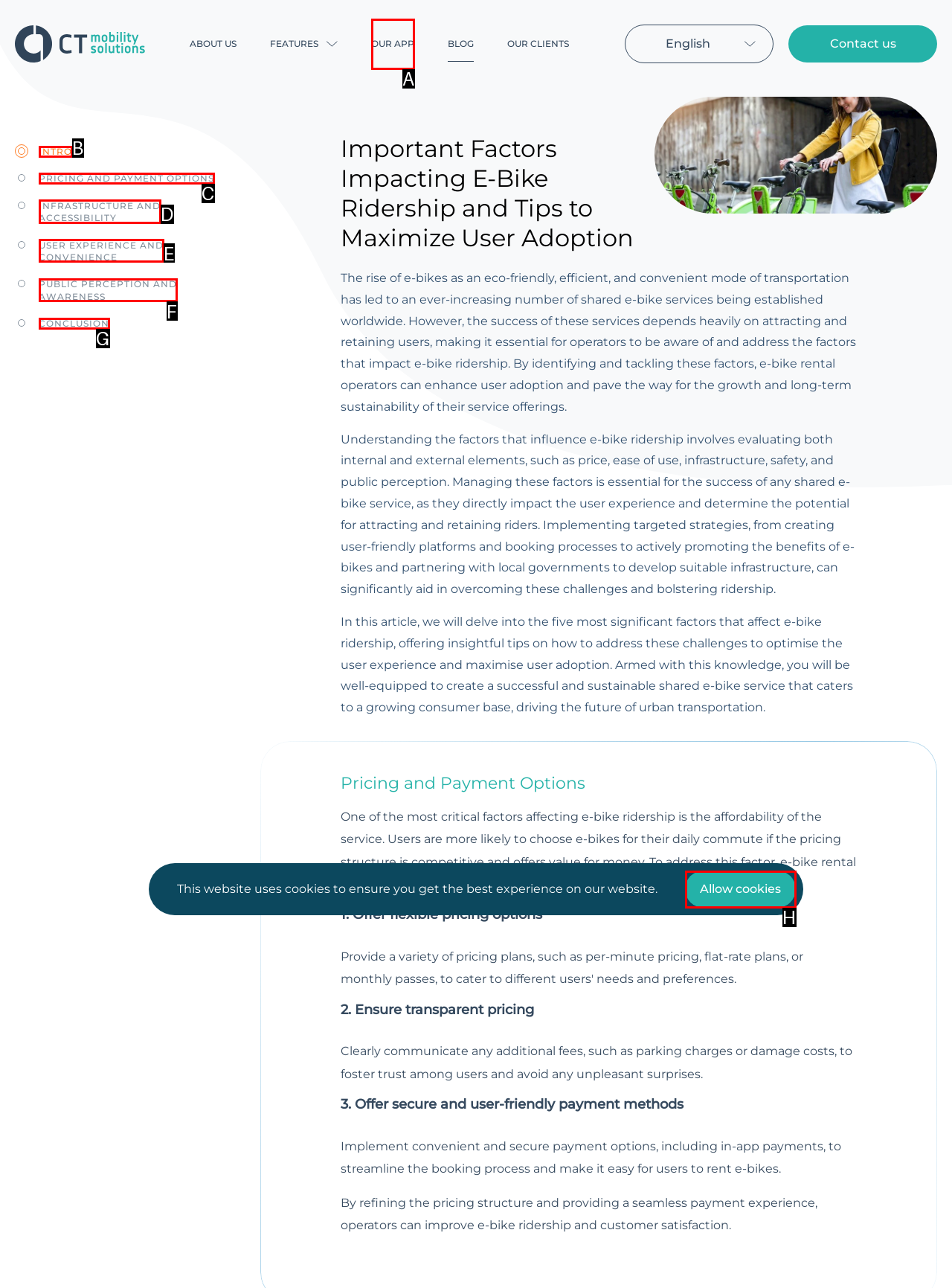Based on the element description: Infrastructure and Accessibility, choose the HTML element that matches best. Provide the letter of your selected option.

D